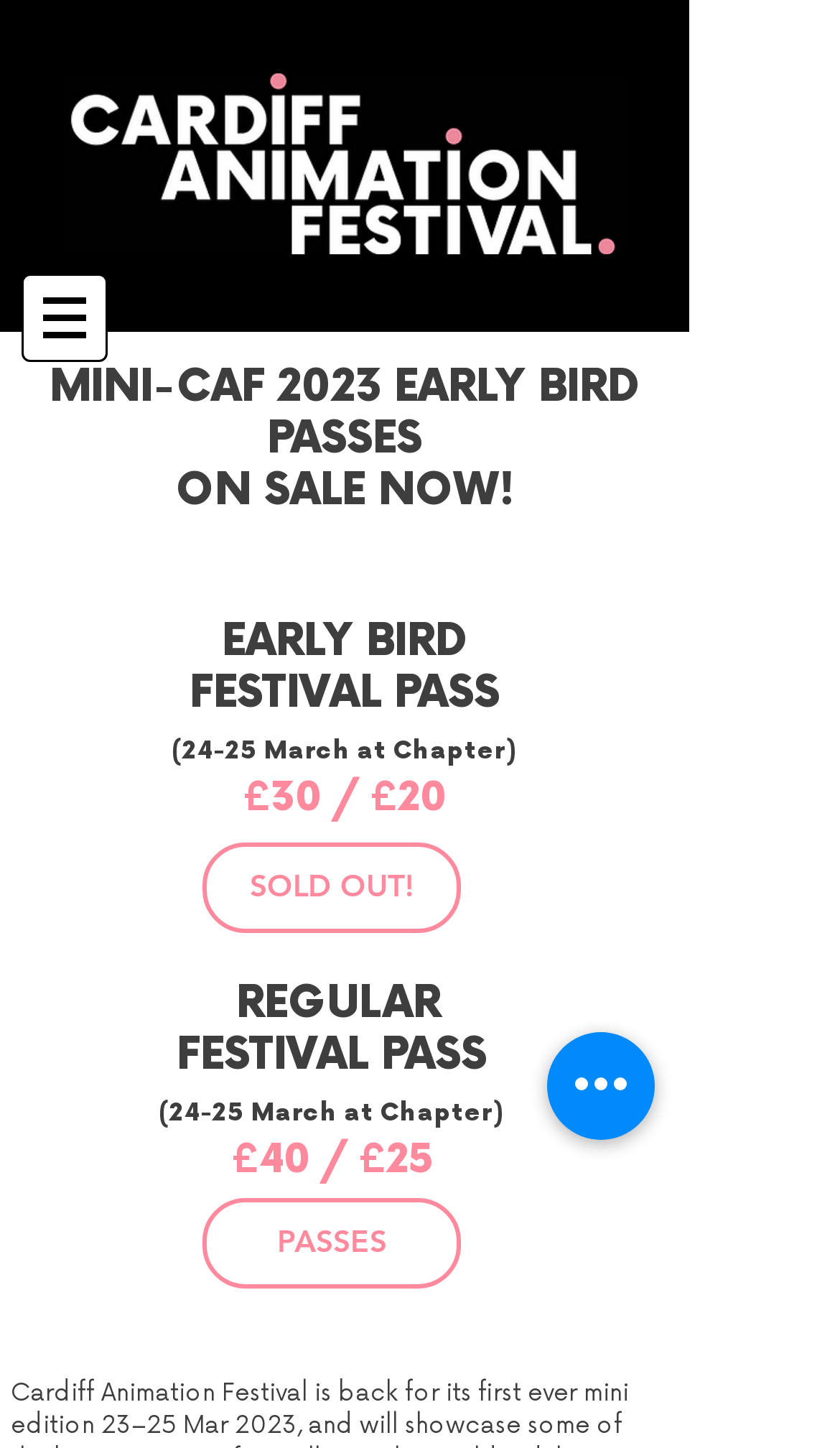What is the purpose of the 'Quick actions' button?
Refer to the screenshot and respond with a concise word or phrase.

Unknown